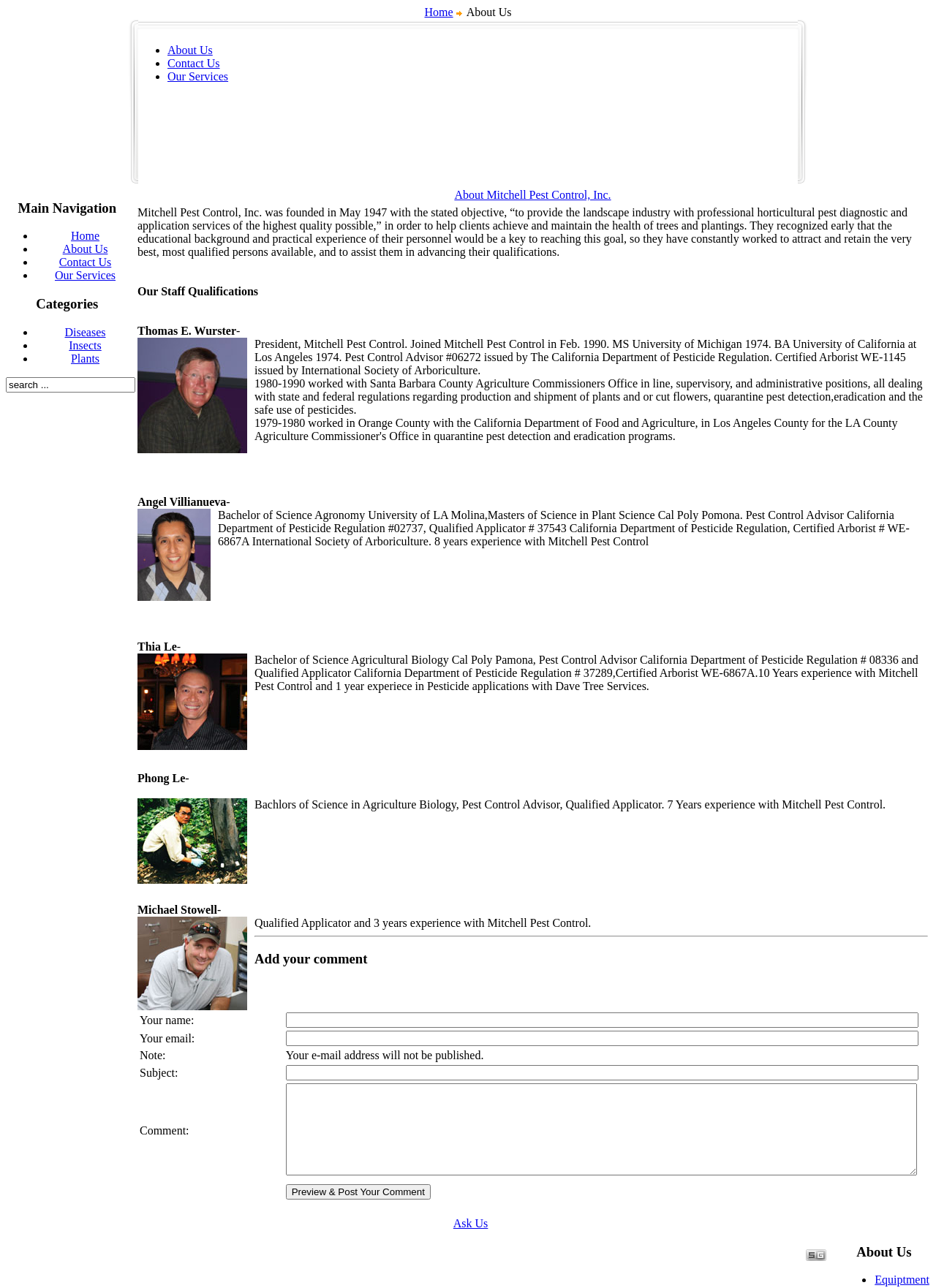Please study the image and answer the question comprehensively:
What is the purpose of the company?

The purpose of the company can be found in the text '...to provide the landscape industry with professional horticultural pest diagnostic and application services of the highest quality possible...' which explains the objective of the company.